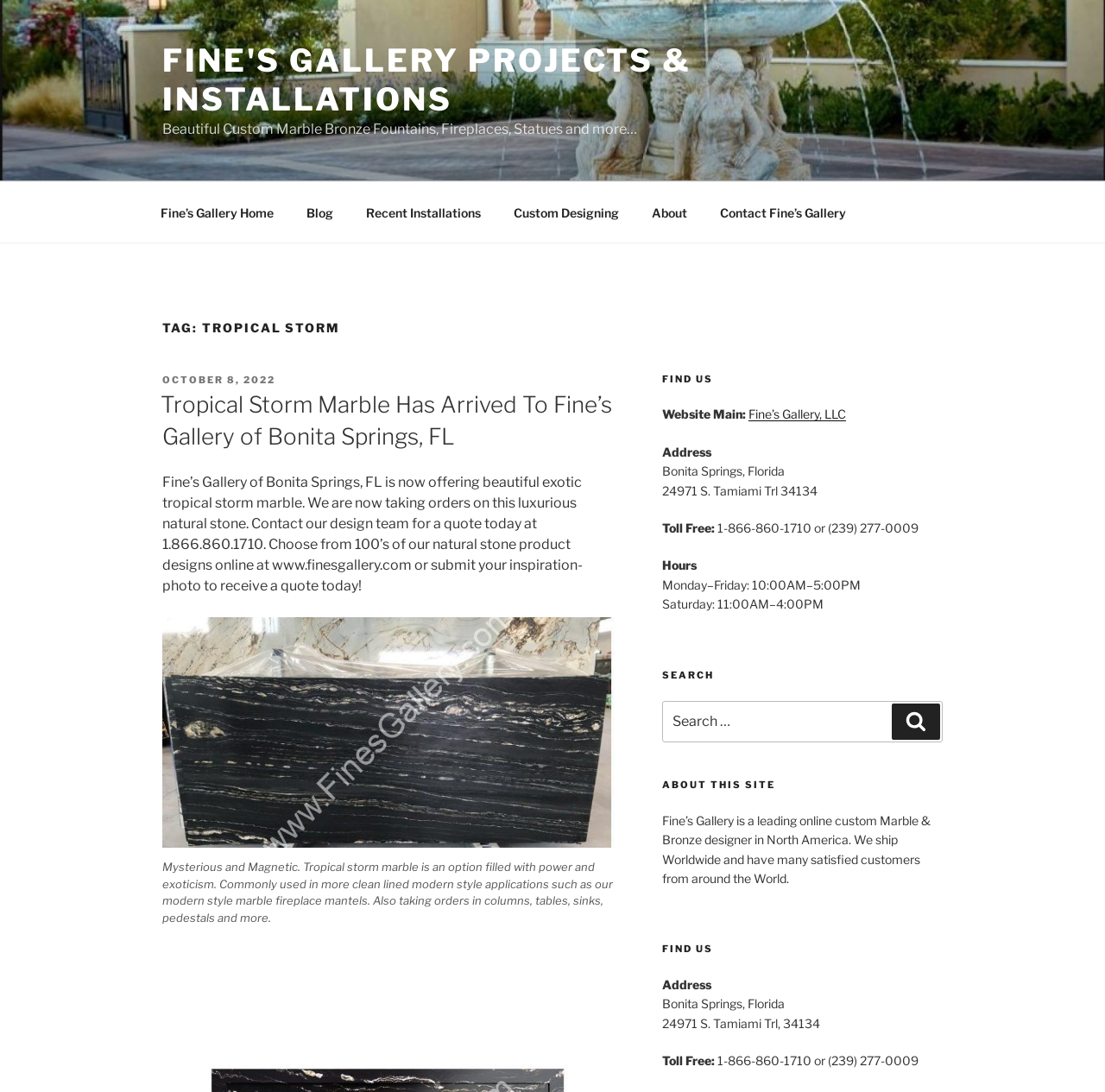Identify and extract the main heading from the webpage.

TAG: TROPICAL STORM